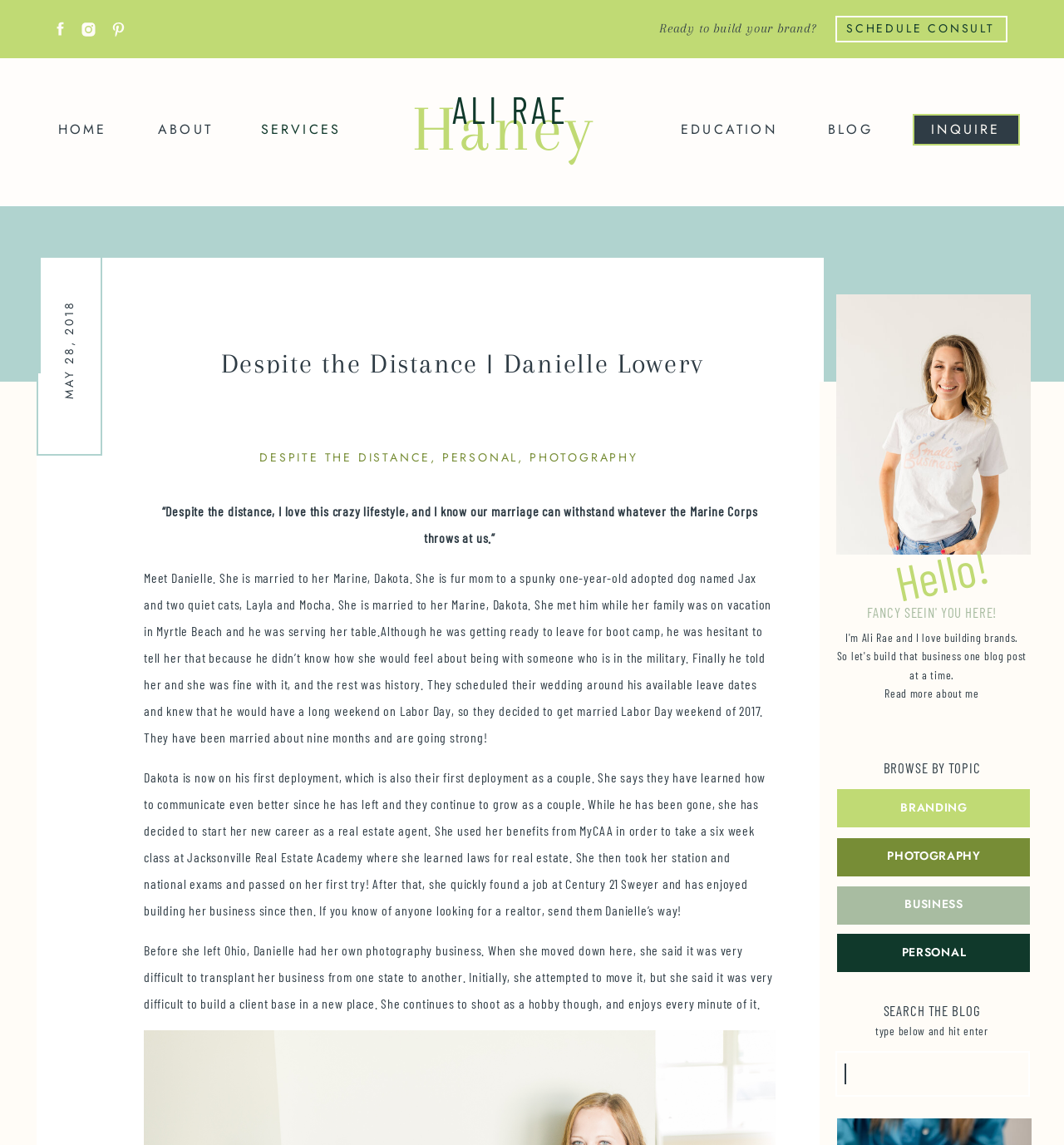Extract the top-level heading from the webpage and provide its text.

Despite the Distance | Danielle Lowery